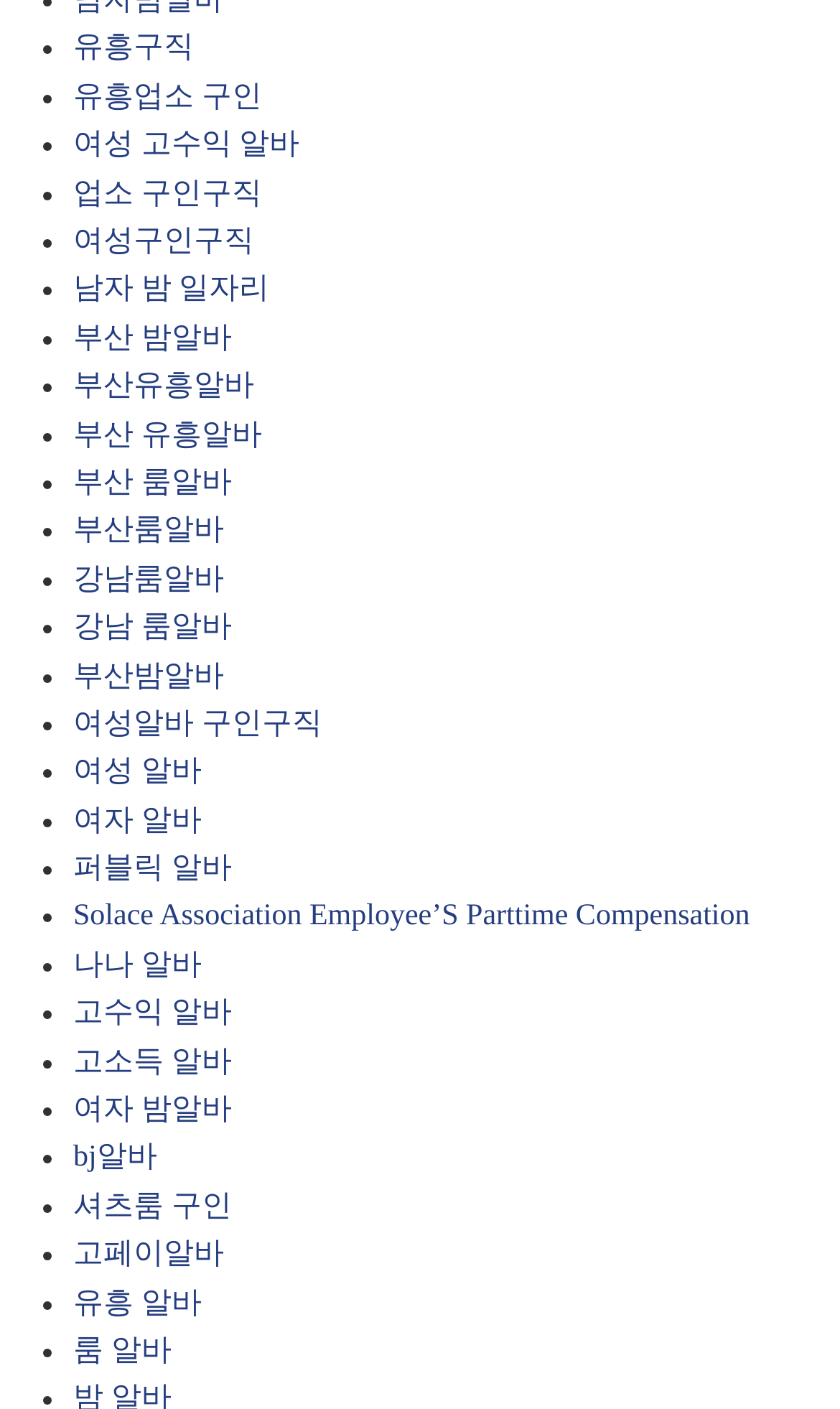Please give a succinct answer to the question in one word or phrase:
What is the first link on the webpage?

유흥구직